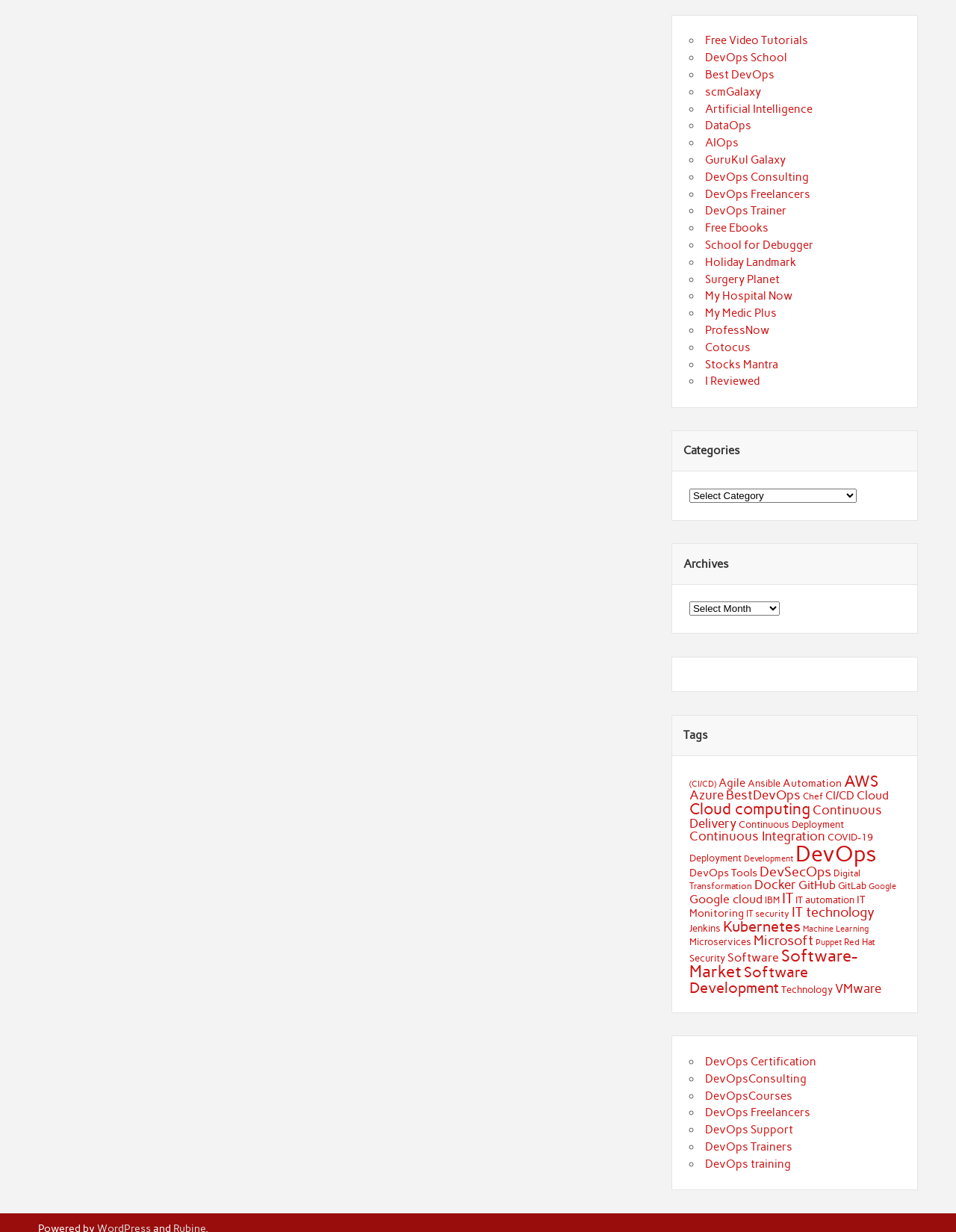Provide your answer in a single word or phrase: 
How many years of experience does the author have in teaching mathematics?

30